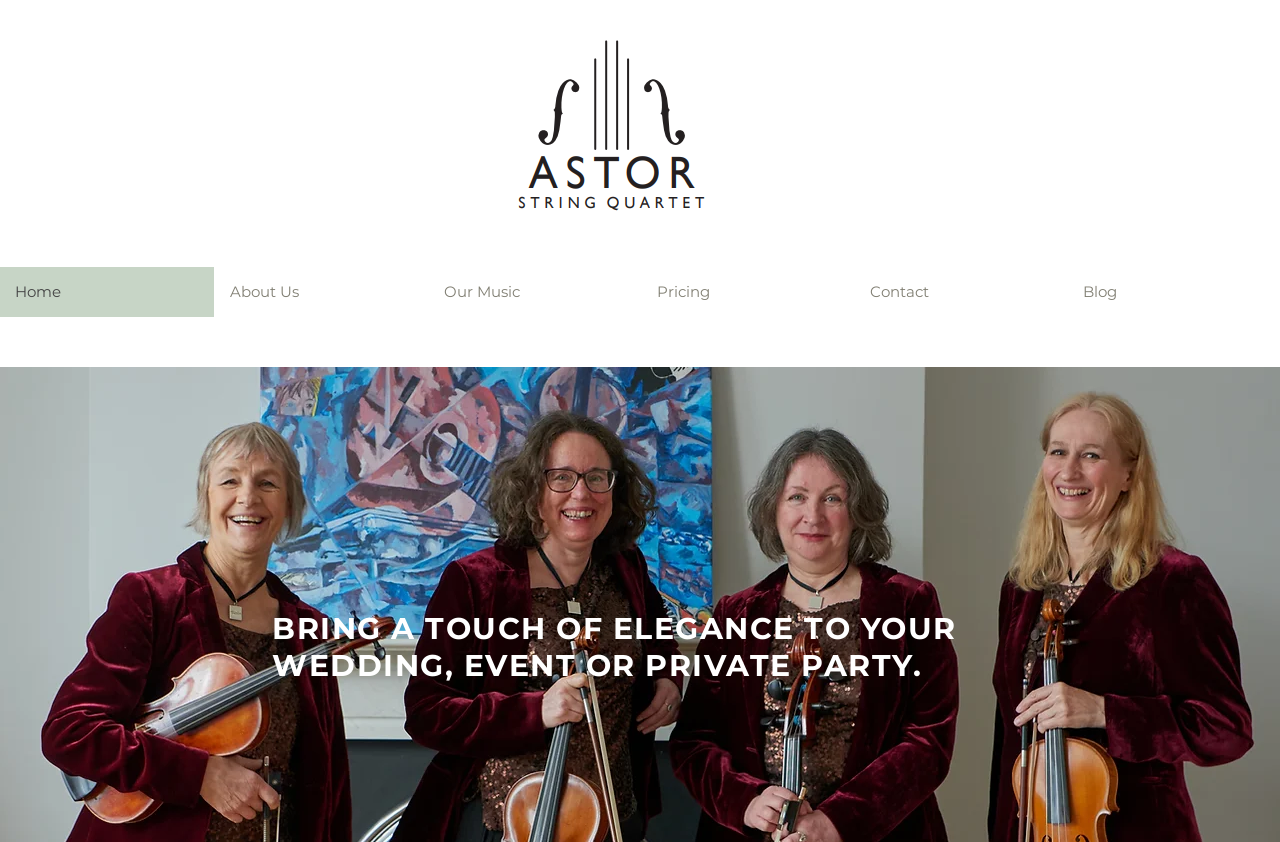Create an in-depth description of the webpage, covering main sections.

The webpage is about the Astor String Quartet, an all-female string quartet with over 20 years of experience playing at various events. At the top-left corner, there is a logo image of the quartet. Below the logo, a navigation menu spans the entire width of the page, containing links to different sections of the website, including Home, About Us, Our Music, Pricing, Contact, and Blog.

Further down the page, a prominent heading stands out, emphasizing the quartet's ability to bring elegance to weddings, events, or private parties. This heading is centered on the page, taking up a significant amount of vertical space.